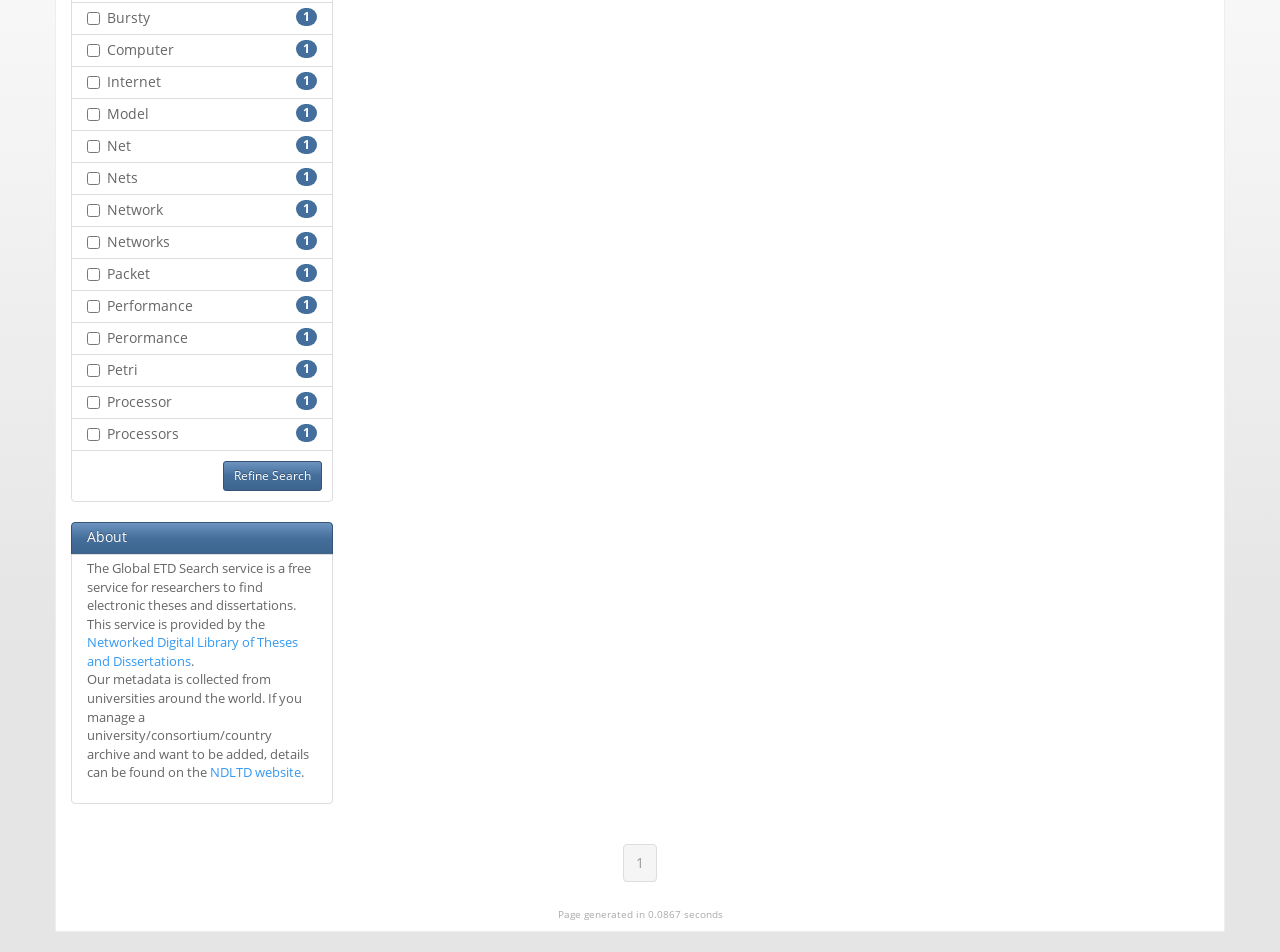Identify the bounding box coordinates for the UI element described as follows: NDLTD website. Use the format (top-left x, top-left y, bottom-right x, bottom-right y) and ensure all values are floating point numbers between 0 and 1.

[0.164, 0.802, 0.235, 0.821]